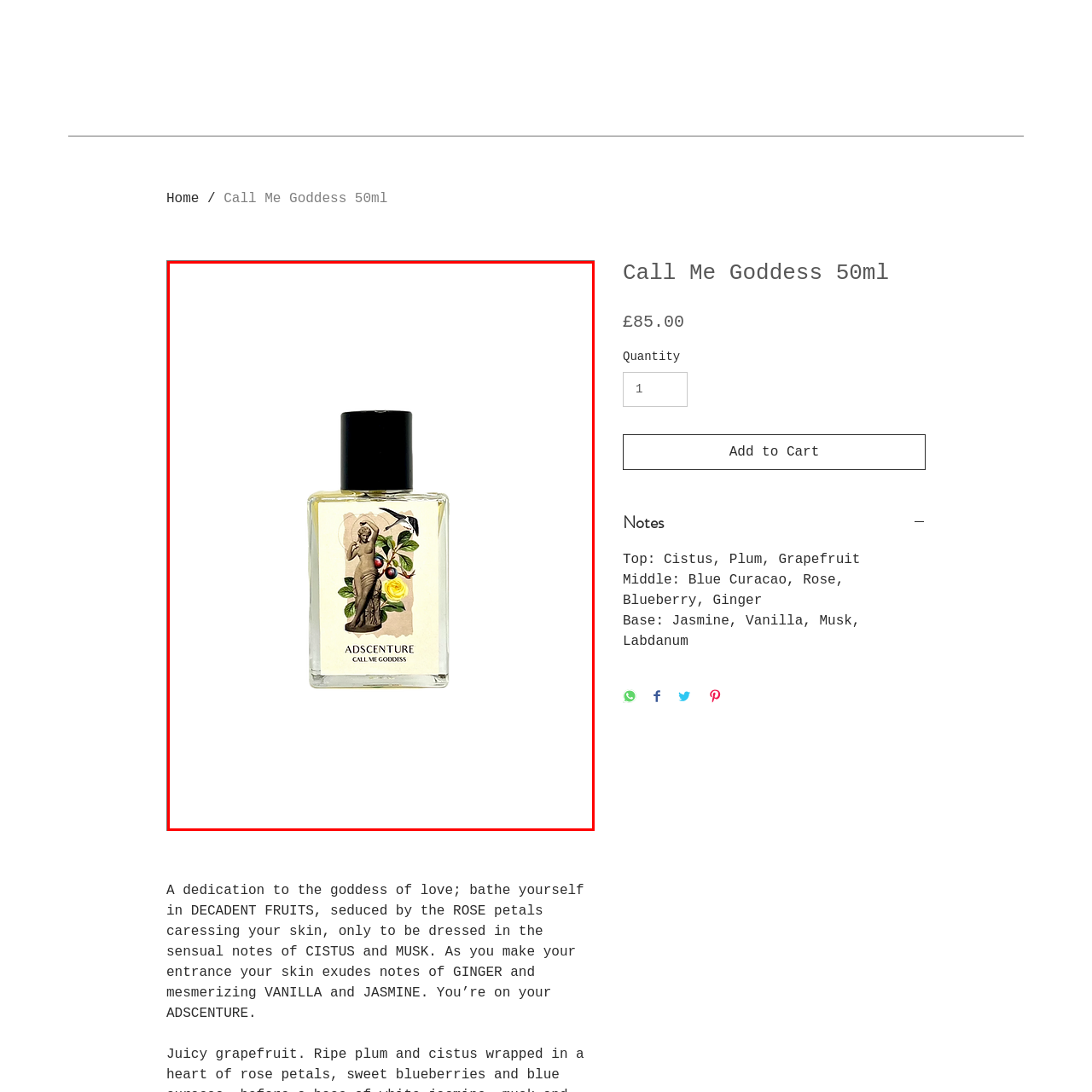Please look at the image highlighted by the red box, What is the price of the perfume?
 Provide your answer using a single word or phrase.

£85.00